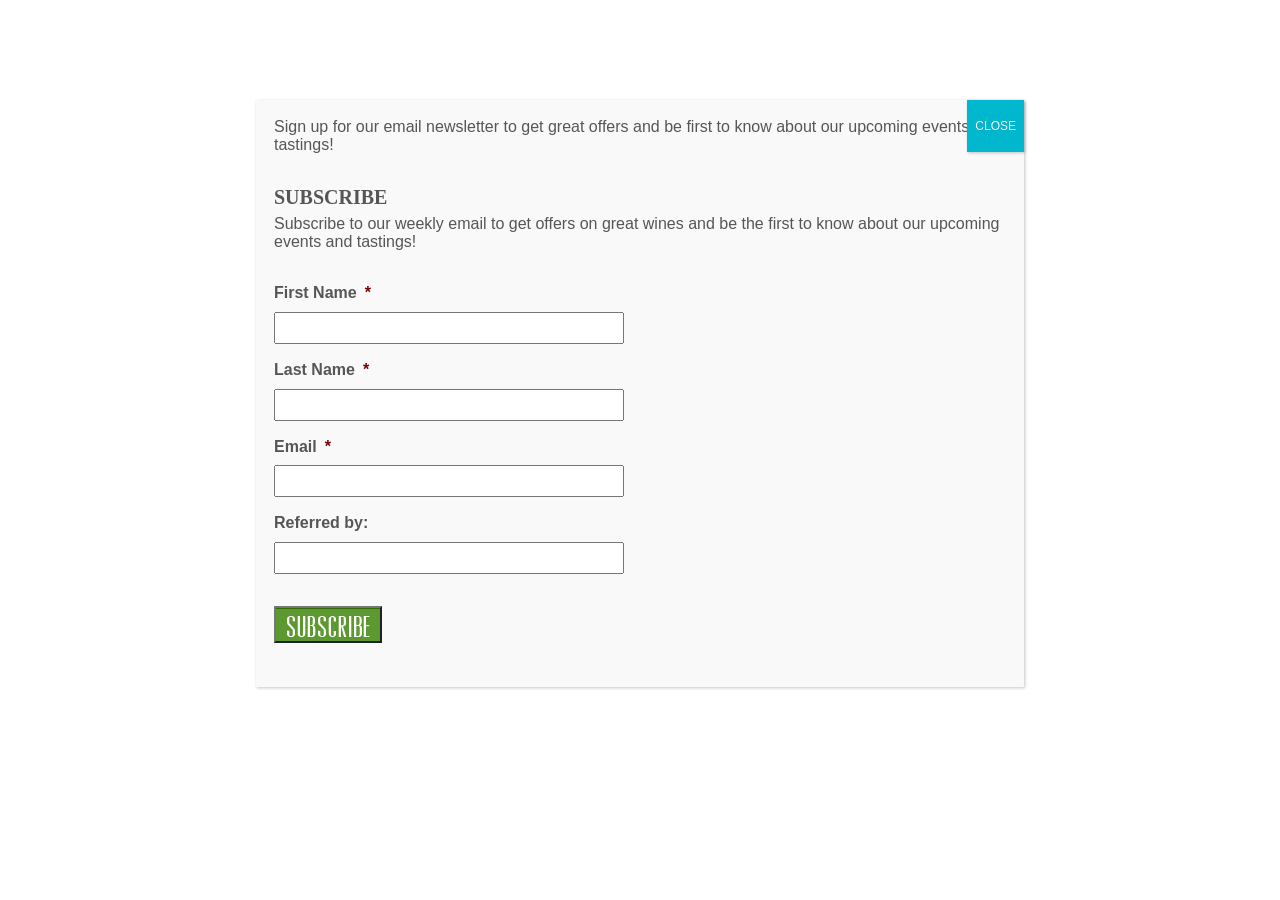Refer to the screenshot and give an in-depth answer to this question: What can you do to get great offers and be first to know about upcoming events and tastings?

The webpage suggests that you can 'Sign up for our email newsletter to get great offers and be first to know about our upcoming events and tastings!' by filling out the subscription form.